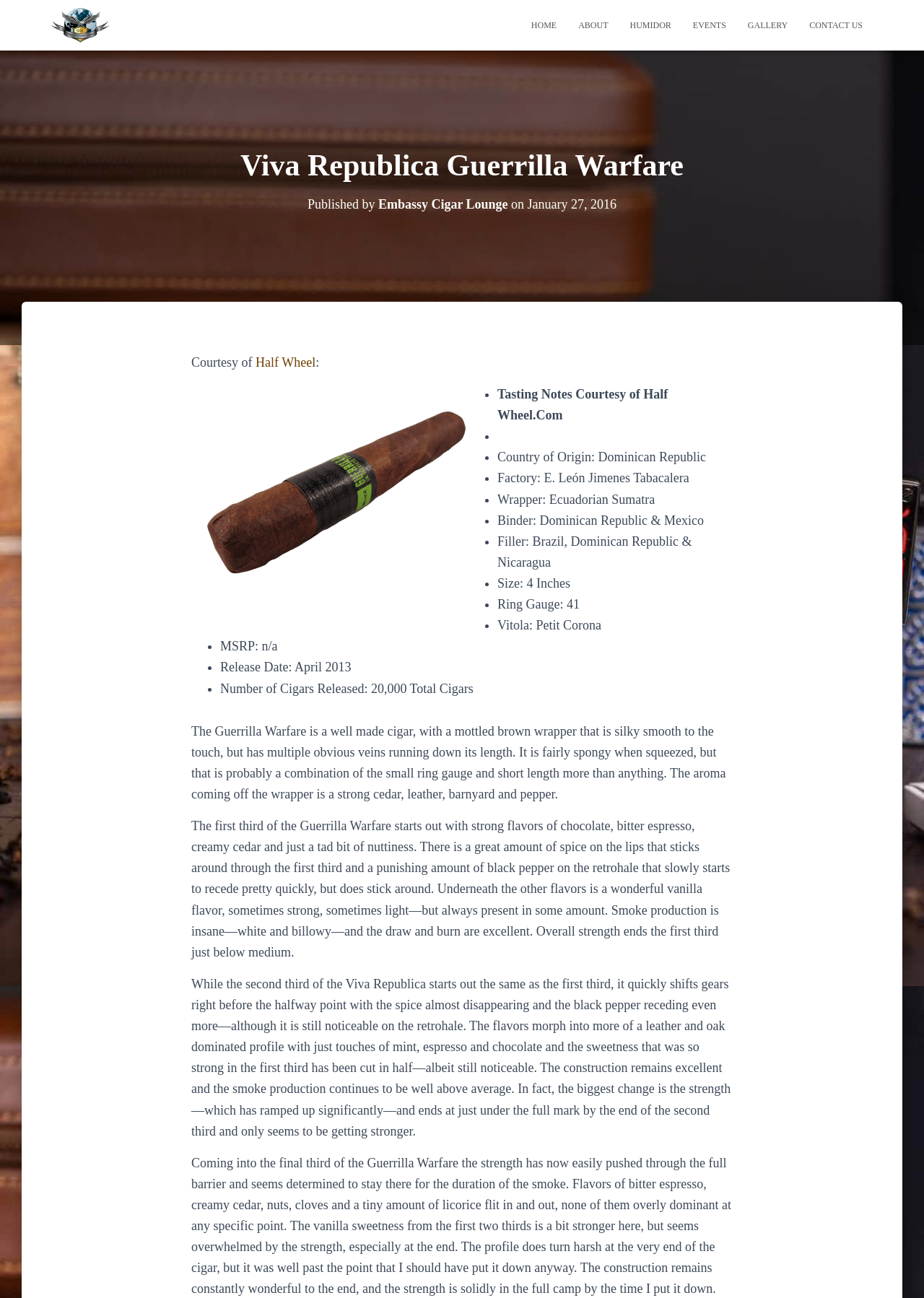Can you find the bounding box coordinates of the area I should click to execute the following instruction: "Click on Half Wheel"?

[0.277, 0.274, 0.342, 0.285]